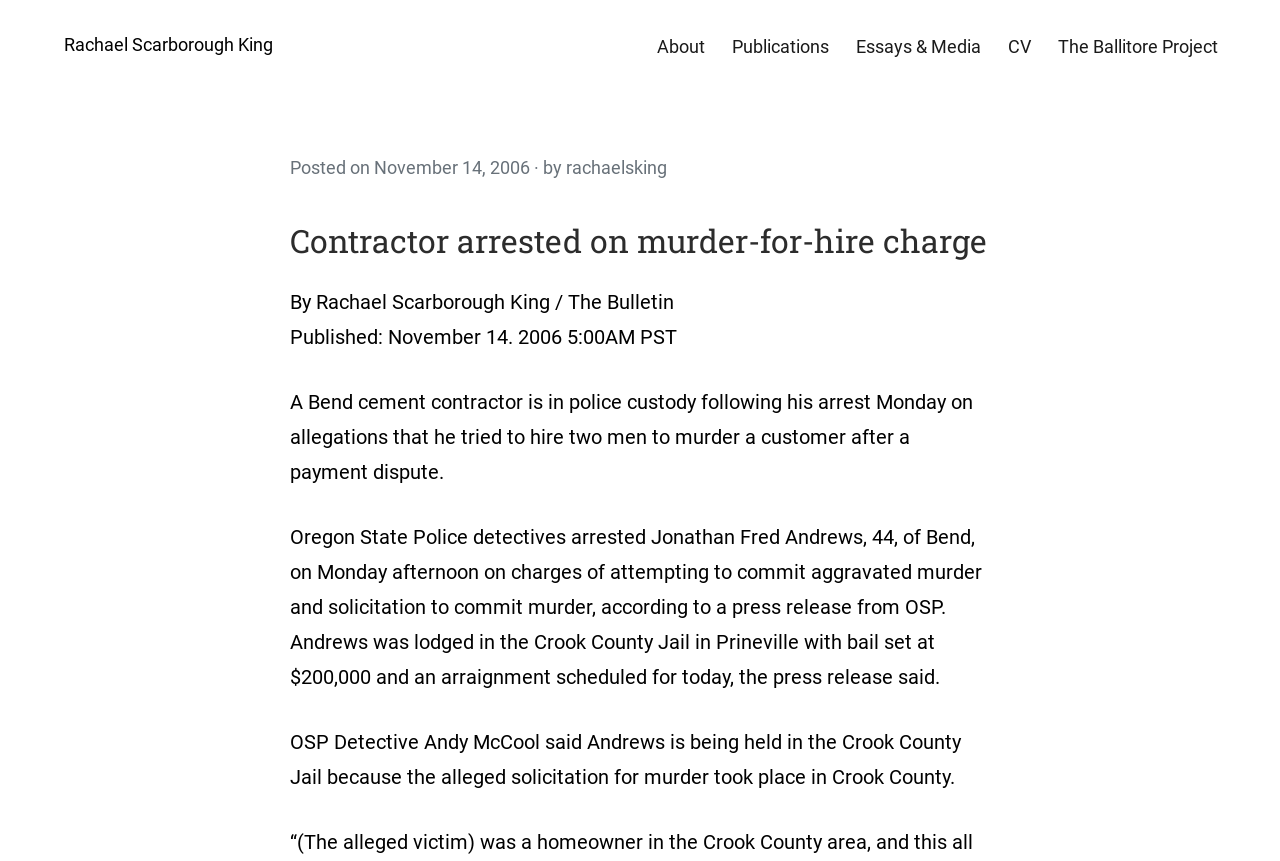Please provide a brief answer to the following inquiry using a single word or phrase:
What is the date of the article?

November 14, 2006